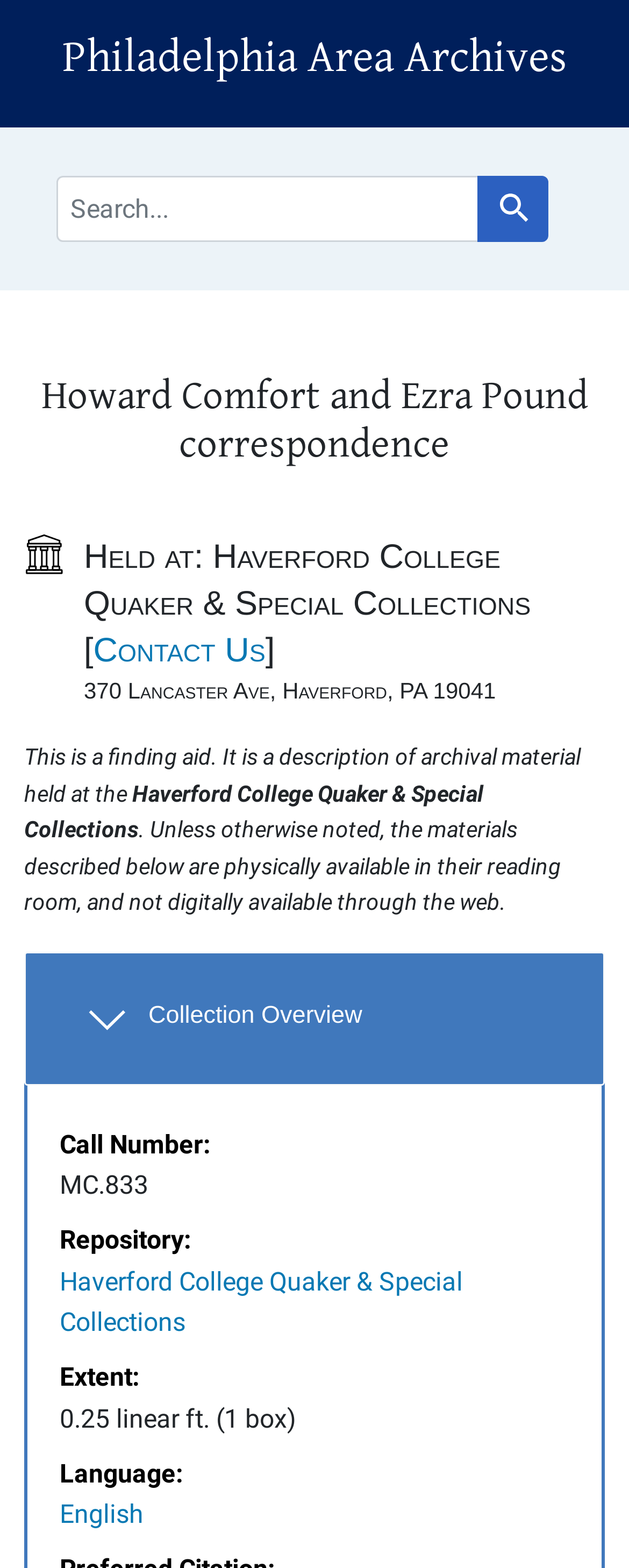What is the extent of the collection?
Give a comprehensive and detailed explanation for the question.

The extent of the collection can be found in the DescriptionListDetail element '0.25 linear ft. (1 box)' which is located in the Collection Overview section of the webpage, indicating that the collection consists of 0.25 linear feet of material, which is equivalent to 1 box.